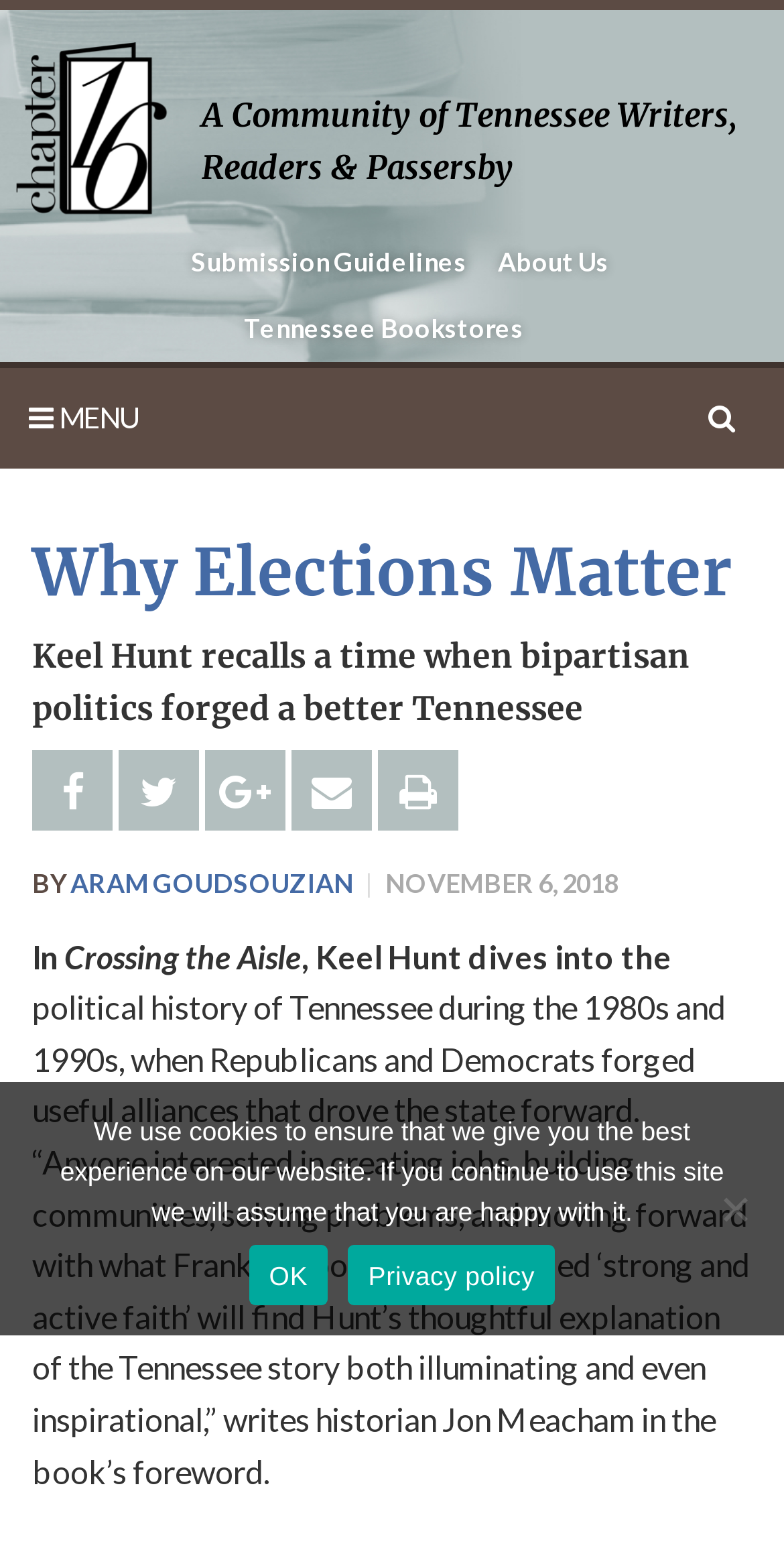Please specify the bounding box coordinates of the element that should be clicked to execute the given instruction: 'Go to 'Submission Guidelines''. Ensure the coordinates are four float numbers between 0 and 1, expressed as [left, top, right, bottom].

[0.227, 0.145, 0.611, 0.188]